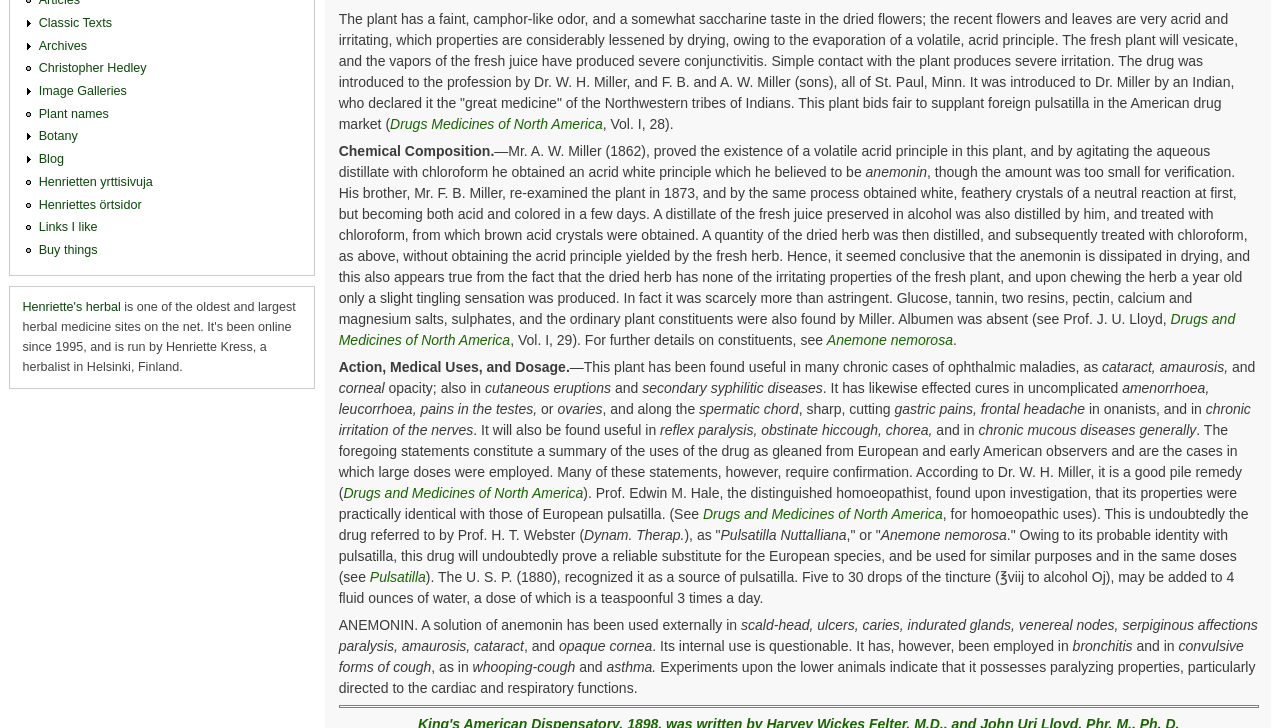Bounding box coordinates are specified in the format (top-left x, top-left y, bottom-right x, bottom-right y). All values are floating point numbers bounded between 0 and 1. Please provide the bounding box coordinate of the region this sentence describes: Drugs Medicines of North America

[0.305, 0.16, 0.471, 0.182]